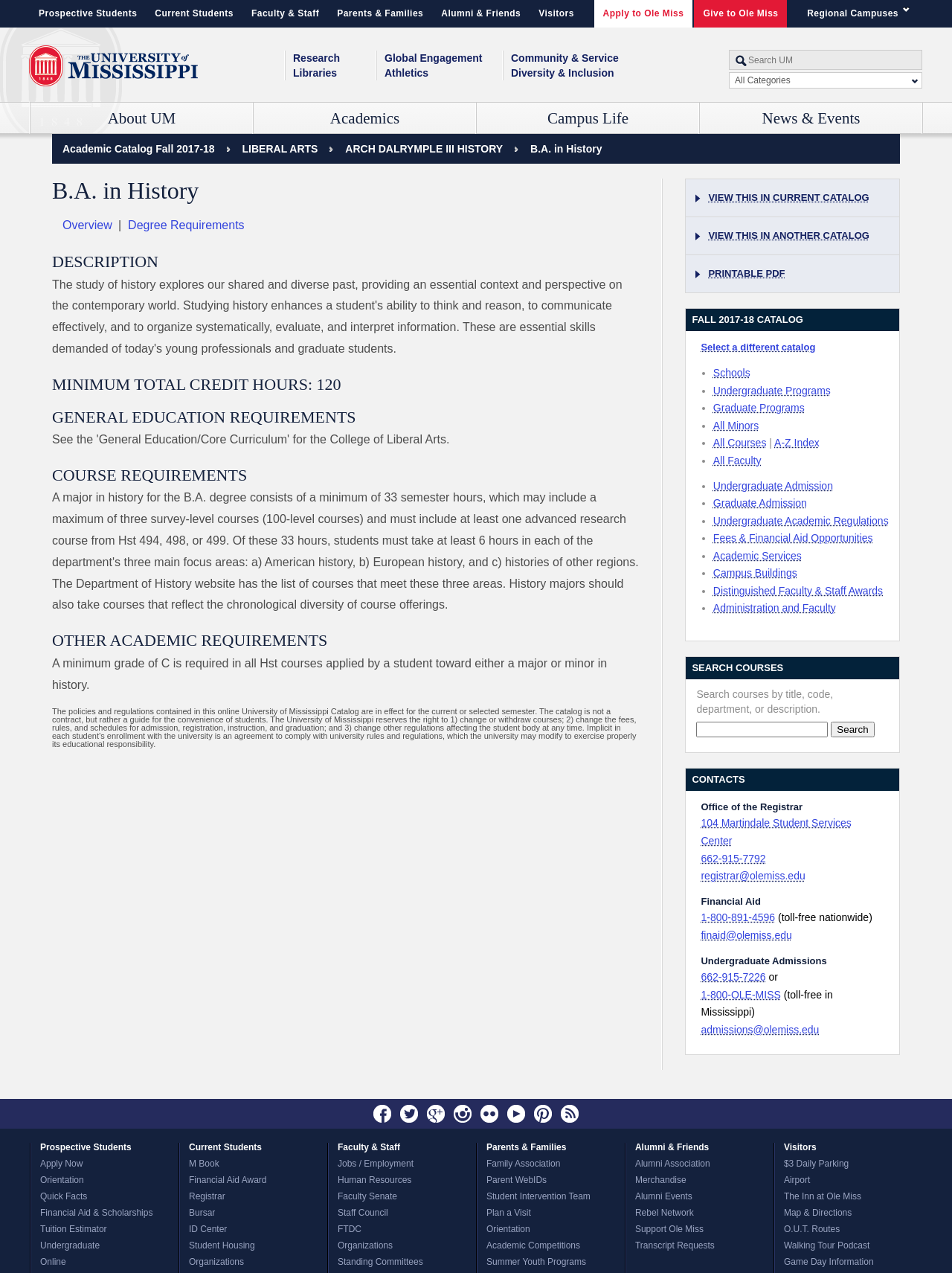Please find the top heading of the webpage and generate its text.

The University of Mississippi